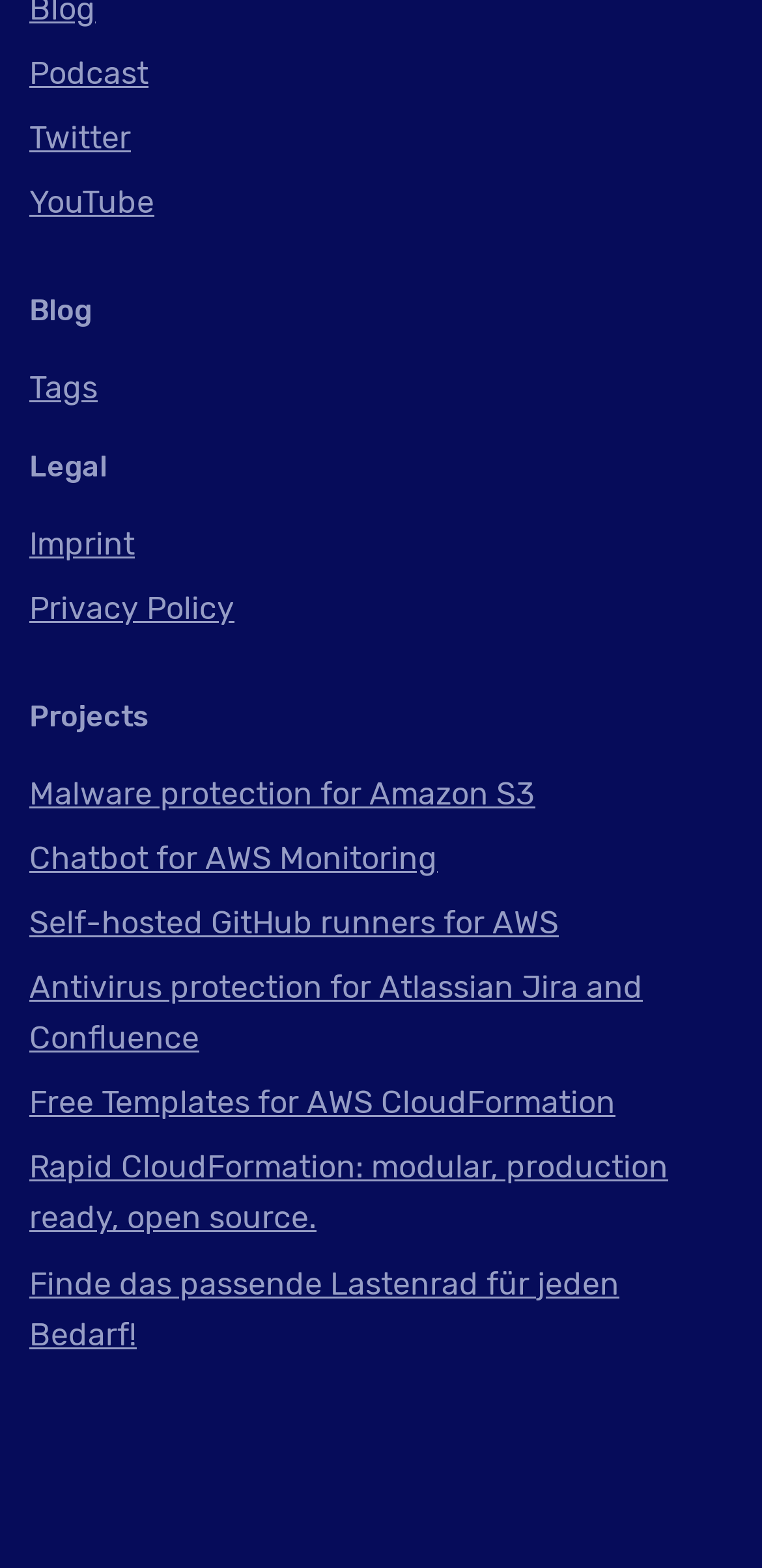Locate the bounding box coordinates of the element's region that should be clicked to carry out the following instruction: "Check the YouTube channel". The coordinates need to be four float numbers between 0 and 1, i.e., [left, top, right, bottom].

[0.038, 0.117, 0.203, 0.14]